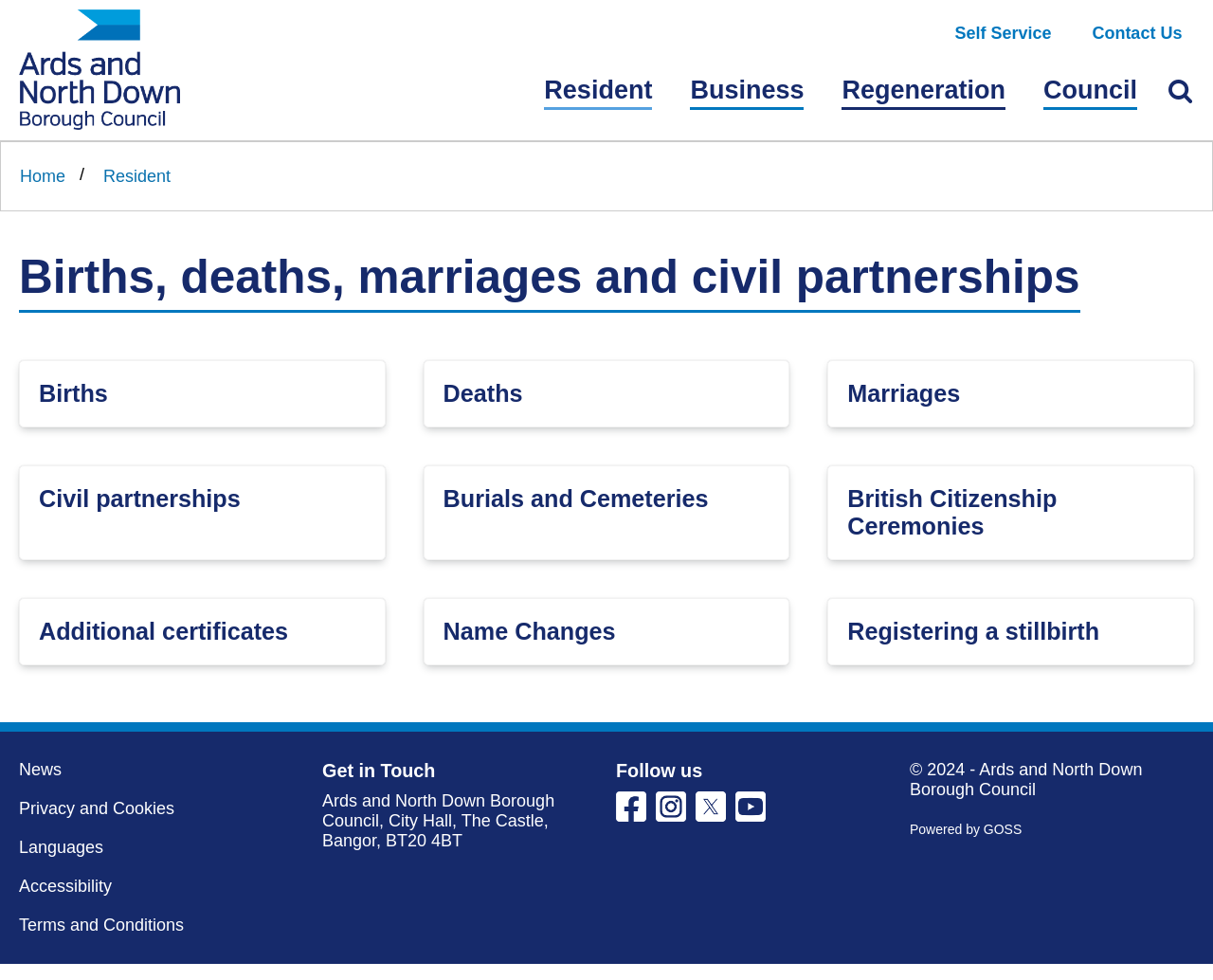Please specify the bounding box coordinates of the region to click in order to perform the following instruction: "Go to Resident page".

[0.433, 0.068, 0.553, 0.122]